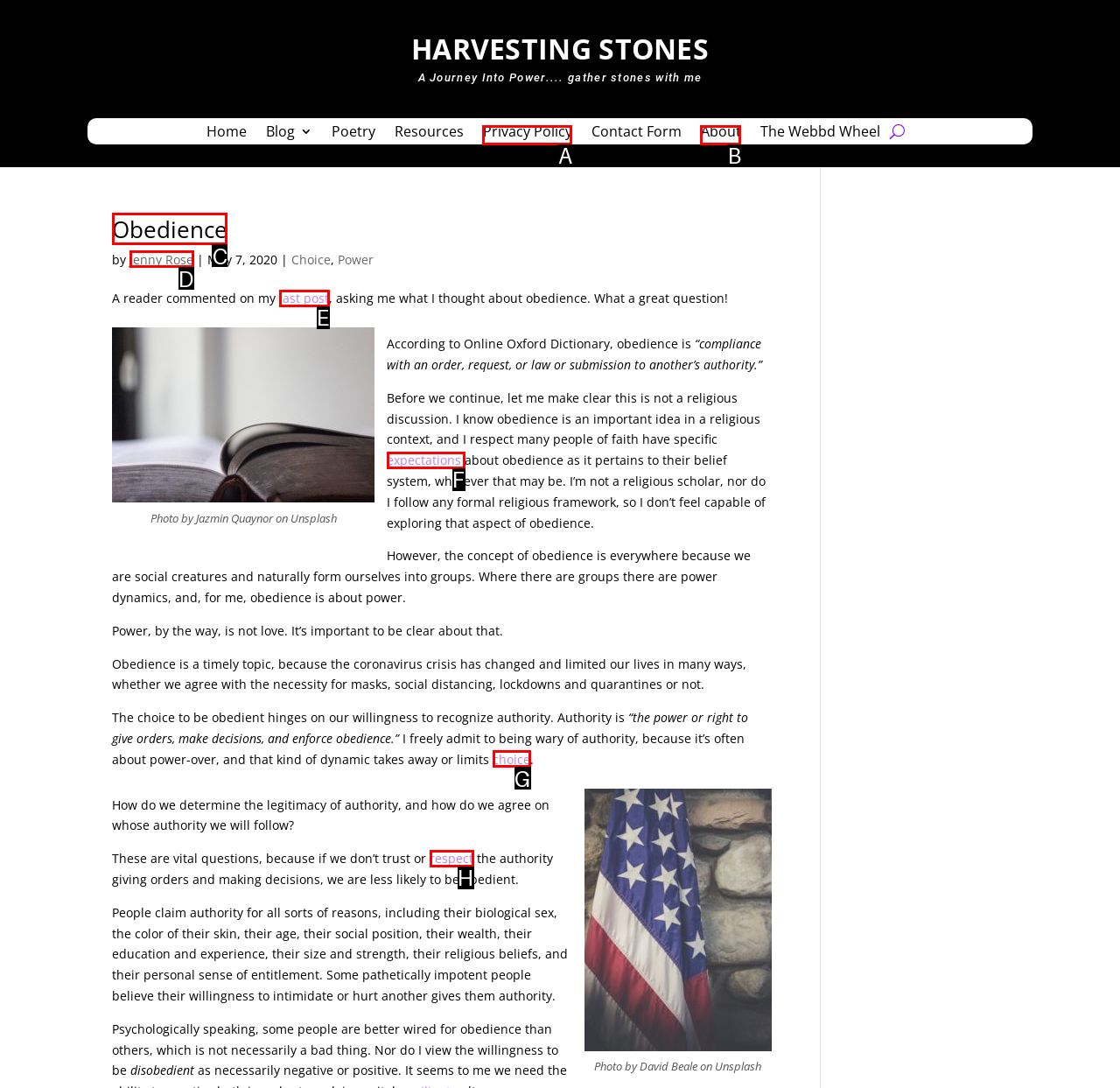What option should I click on to execute the task: Click the 'Obedience' link? Give the letter from the available choices.

C